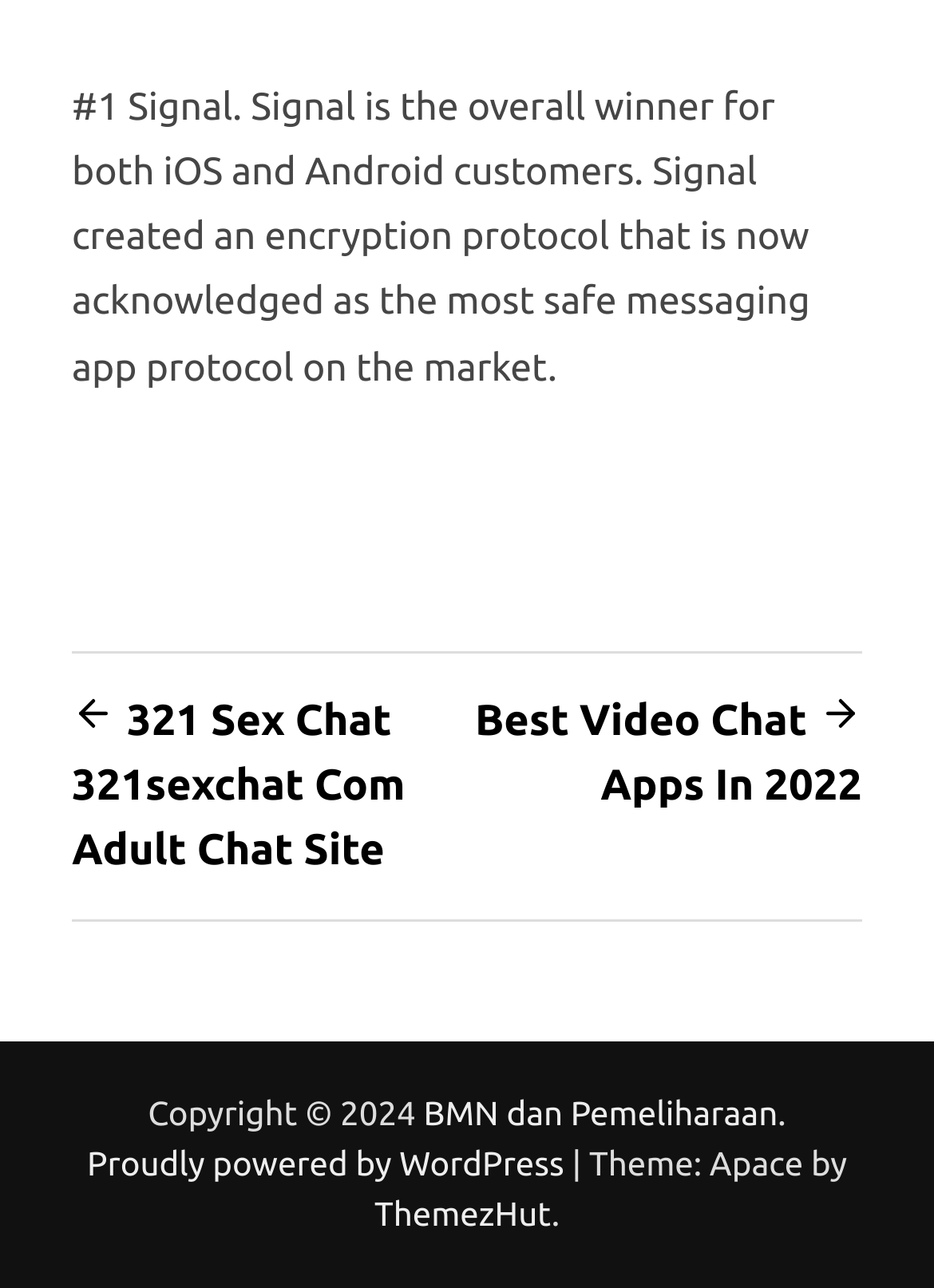What is the name of the theme provider?
Utilize the information in the image to give a detailed answer to the question.

The answer can be found in the link element with the text 'ThemezHut', which is located at the bottom of the webpage and is related to the theme of the website.